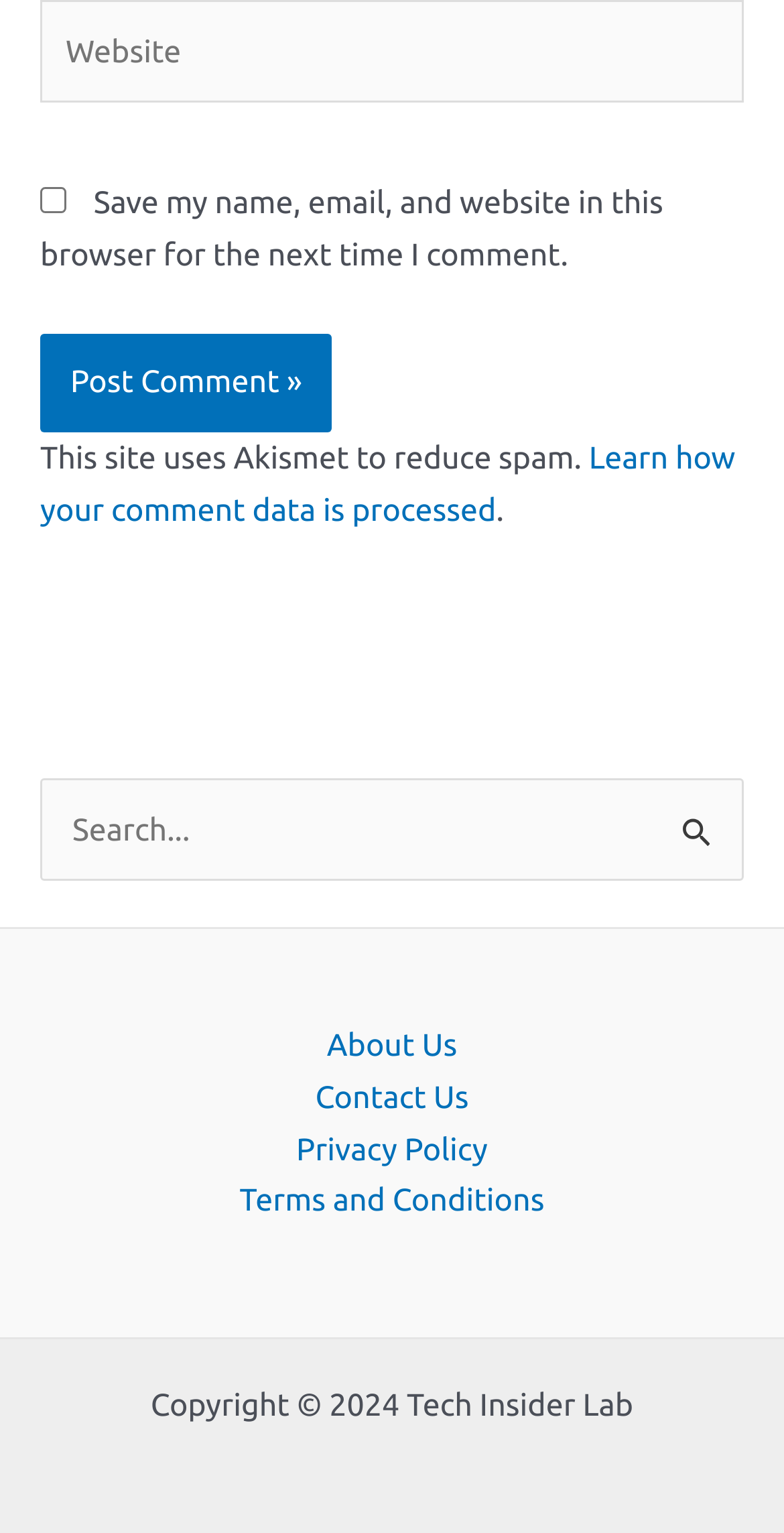Please provide the bounding box coordinates for the element that needs to be clicked to perform the following instruction: "search for something". The coordinates should be given as four float numbers between 0 and 1, i.e., [left, top, right, bottom].

[0.051, 0.507, 0.949, 0.575]